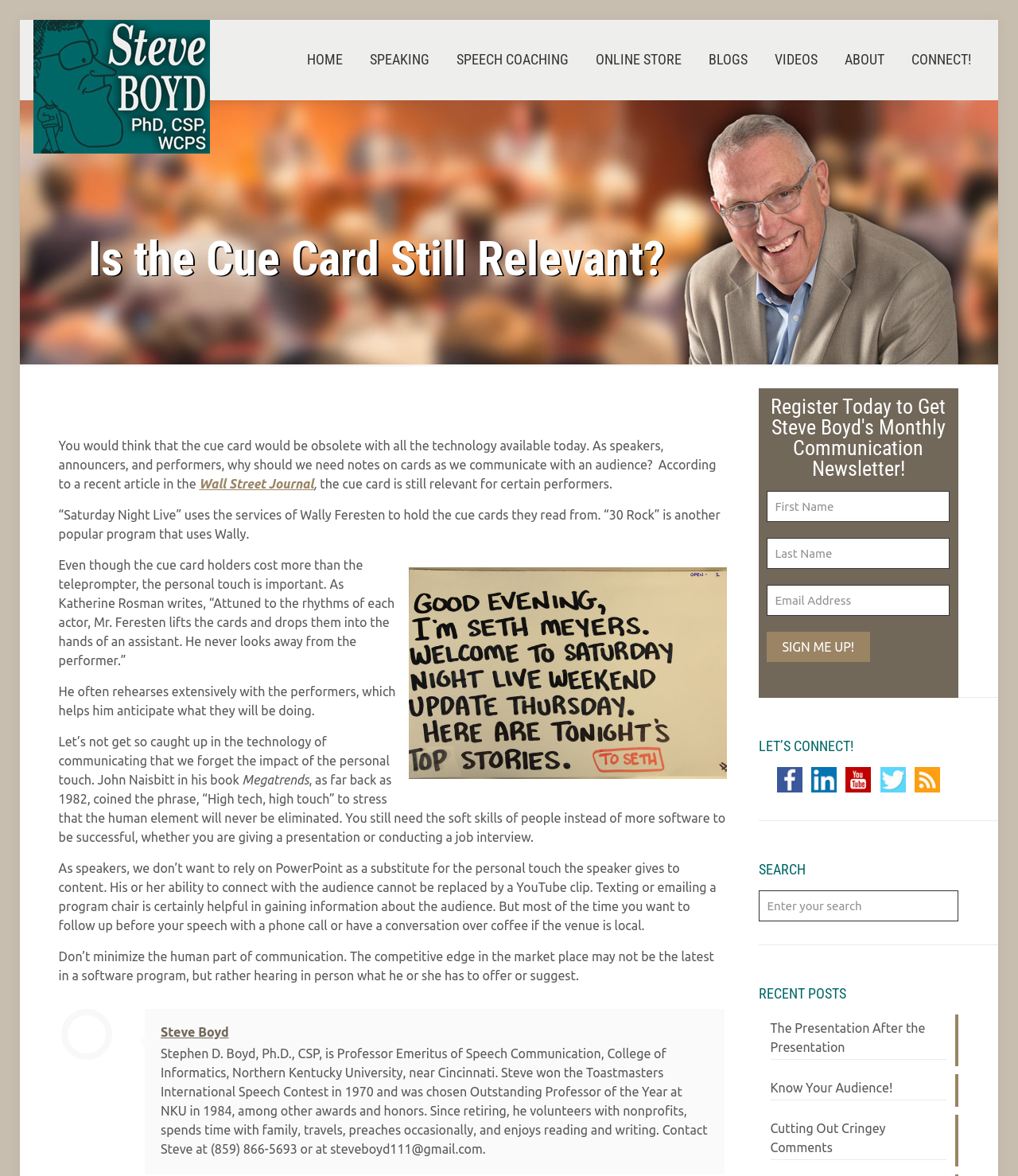Show me the bounding box coordinates of the clickable region to achieve the task as per the instruction: "Click on 'PREVIOUS Unlocking the Power of SEO: How an SEO Agency Can Help Your Business Grow'".

None